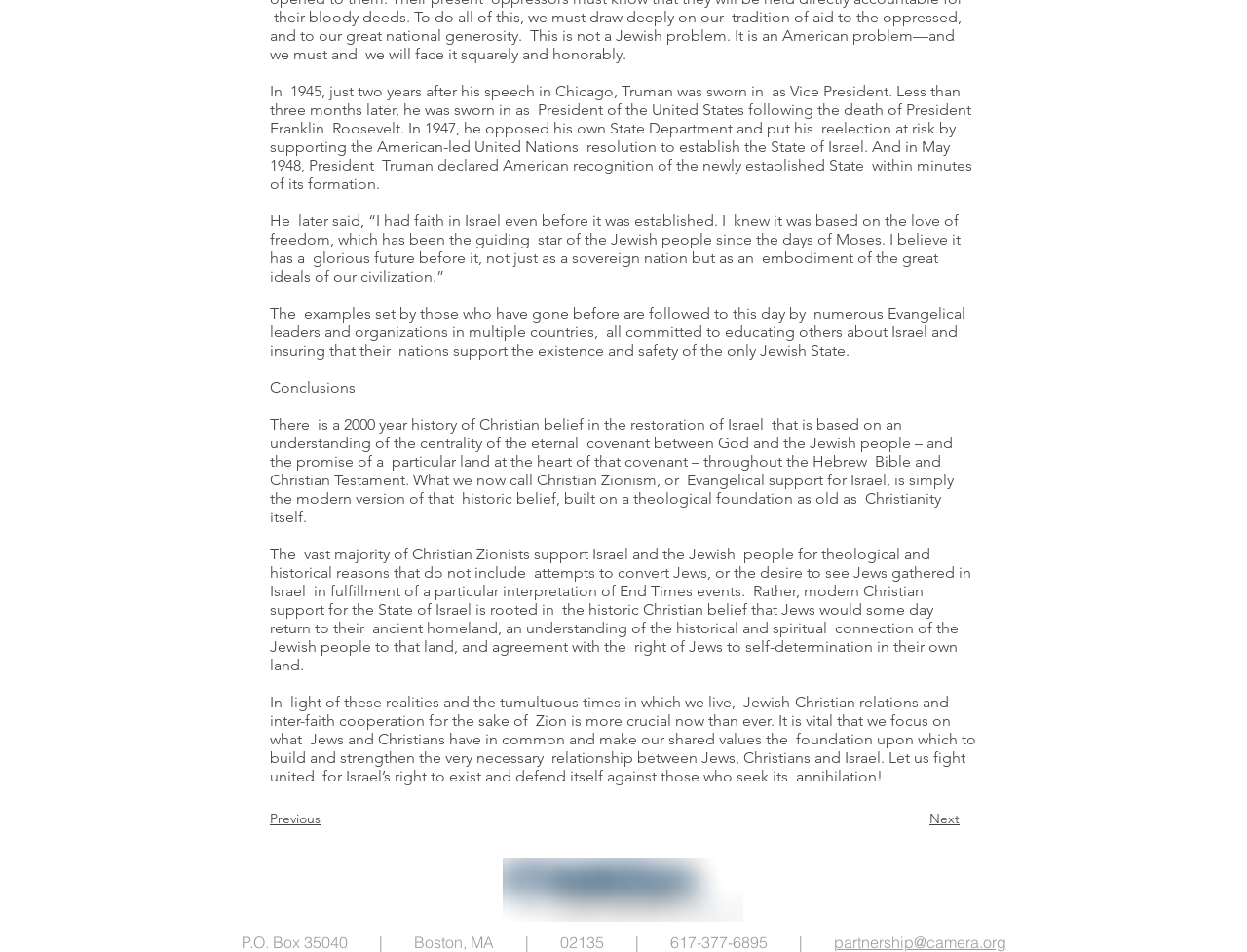Look at the image and answer the question in detail:
What is the contact information provided at the bottom of the page?

The contact information provided at the bottom of the page includes a postal address (P.O. Box 35040, Boston, MA 02135) and a phone number (617-377-6895), as well as an email address (partnership@camera.org).